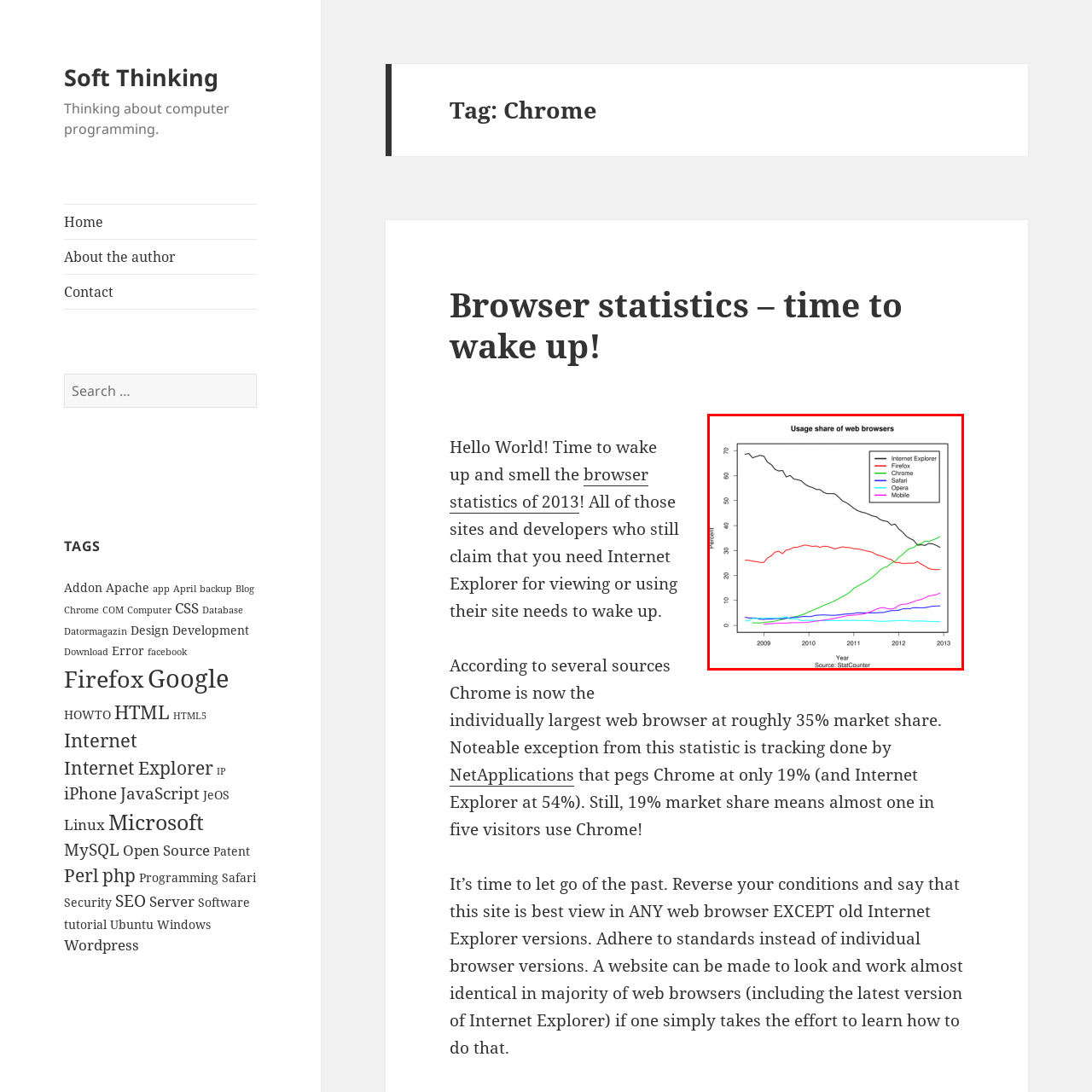Please examine the image within the red bounding box and provide an answer to the following question using a single word or phrase:
What type of browsers is represented by a pink line?

mobile browsers